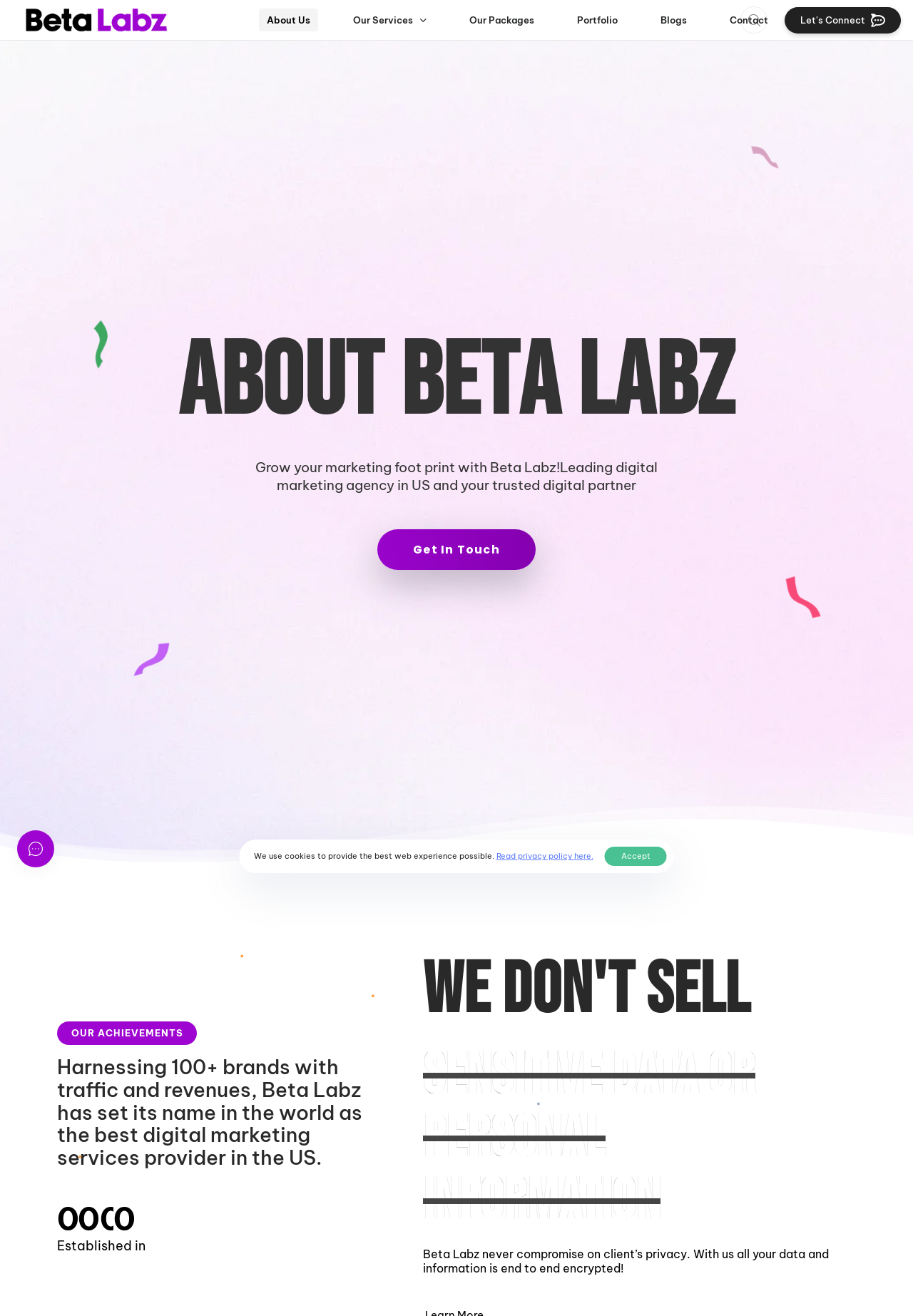Please identify the bounding box coordinates of the element that needs to be clicked to perform the following instruction: "Get in touch".

[0.414, 0.402, 0.586, 0.433]